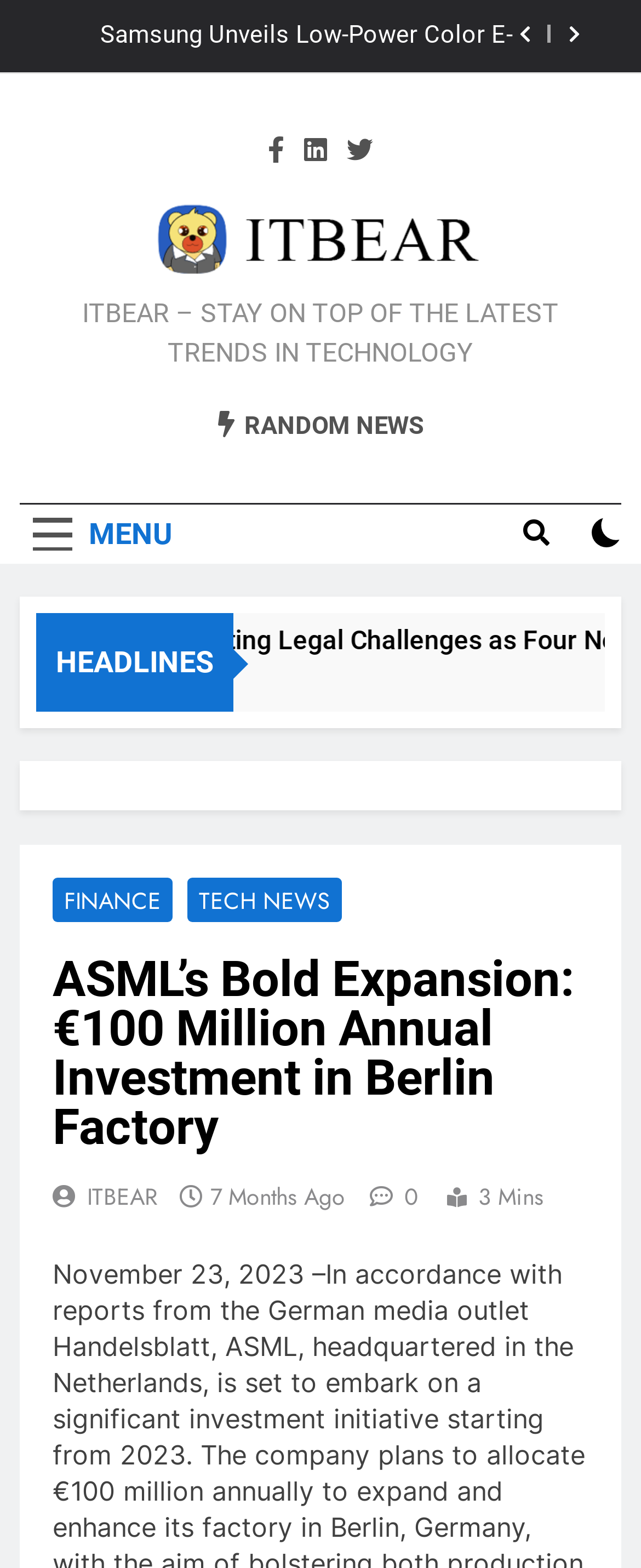Offer a comprehensive description of the webpage’s content and structure.

The webpage appears to be a news article or blog post about ASML's investment in a Berlin factory. At the top right corner, there are two buttons with icons '\uf053' and '\uf054'. Below these buttons, there is a list item with a link to an article titled "Samsung Unveils Low-Power Color E-Paper Display". 

On the left side of the page, there are three social media links with icons '\uf39e', '\uf08c', and '\uf099'. Above these links, there is a link with no text. 

The main content of the page is divided into two sections. The top section has a heading "HEADLINES" and contains several links to news categories, including "FINANCE" and "TECH NEWS". Below this, there is a heading with the title of the article "ASML’s Bold Expansion: €100 Million Annual Investment in Berlin Factory". 

On the right side of the page, there is a section with a link to "RANDOM NEWS" and a button labeled "MENU". Above this section, there is a button with an icon '\uf002' and a checkbox. 

At the bottom of the page, there is a link to "ITBEAR" and a timestamp "7 Months Ago" with a time element. Next to this, there is a text "3 Mins" indicating the reading time of the article.